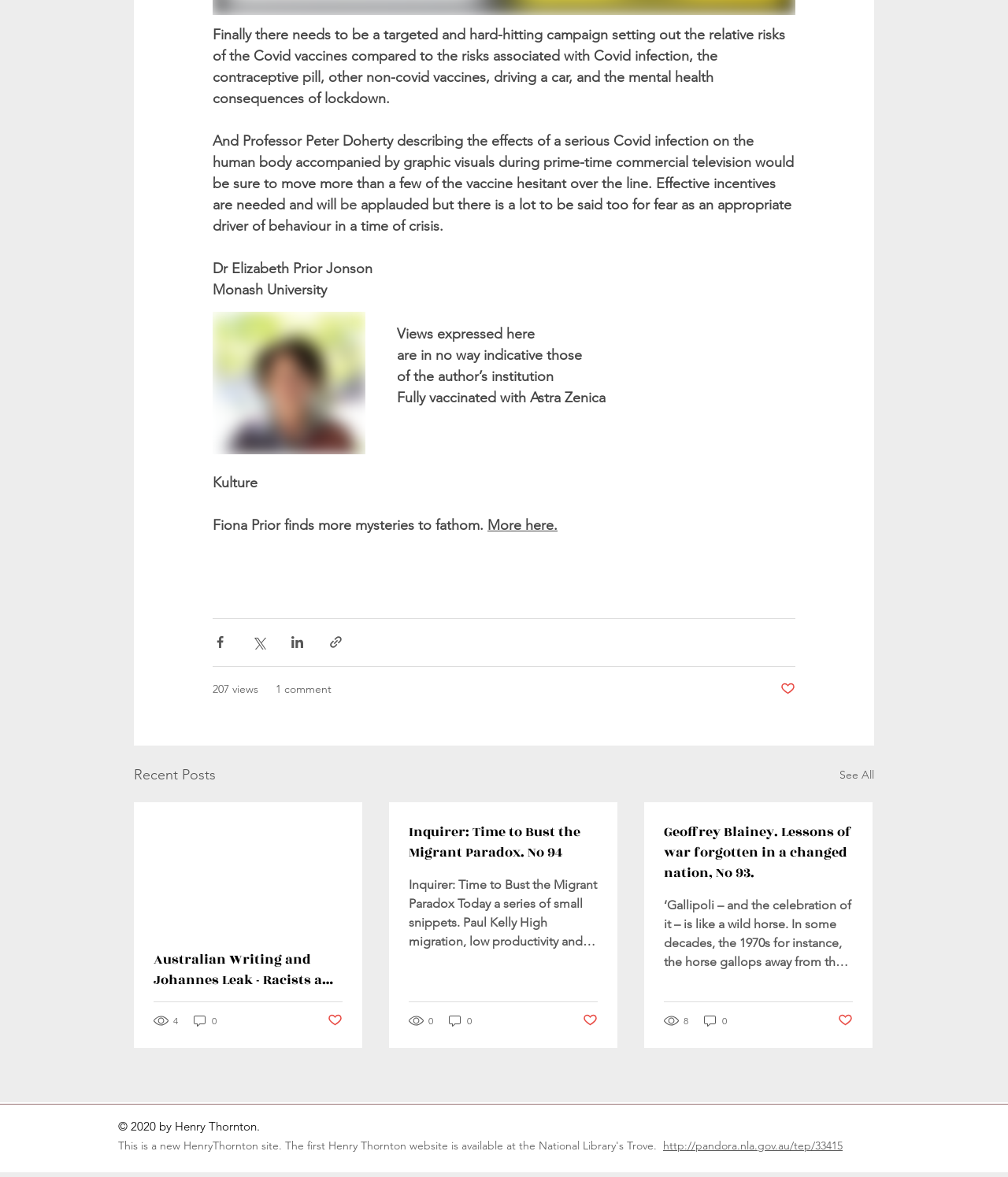Locate the bounding box coordinates for the element described below: "More here.". The coordinates must be four float values between 0 and 1, formatted as [left, top, right, bottom].

[0.484, 0.439, 0.553, 0.453]